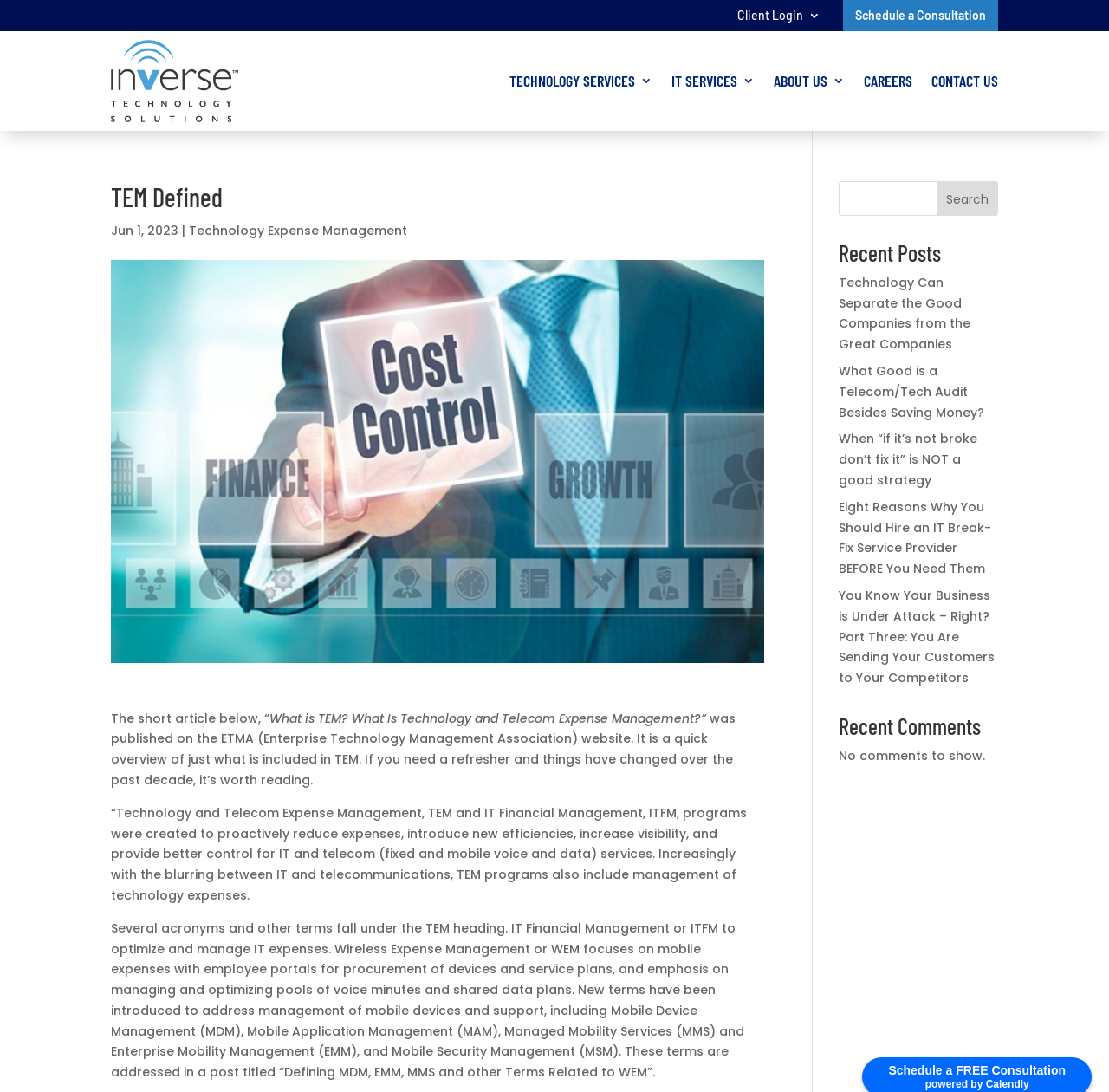Please determine the bounding box coordinates of the area that needs to be clicked to complete this task: 'Search for something'. The coordinates must be four float numbers between 0 and 1, formatted as [left, top, right, bottom].

[0.756, 0.166, 0.9, 0.197]